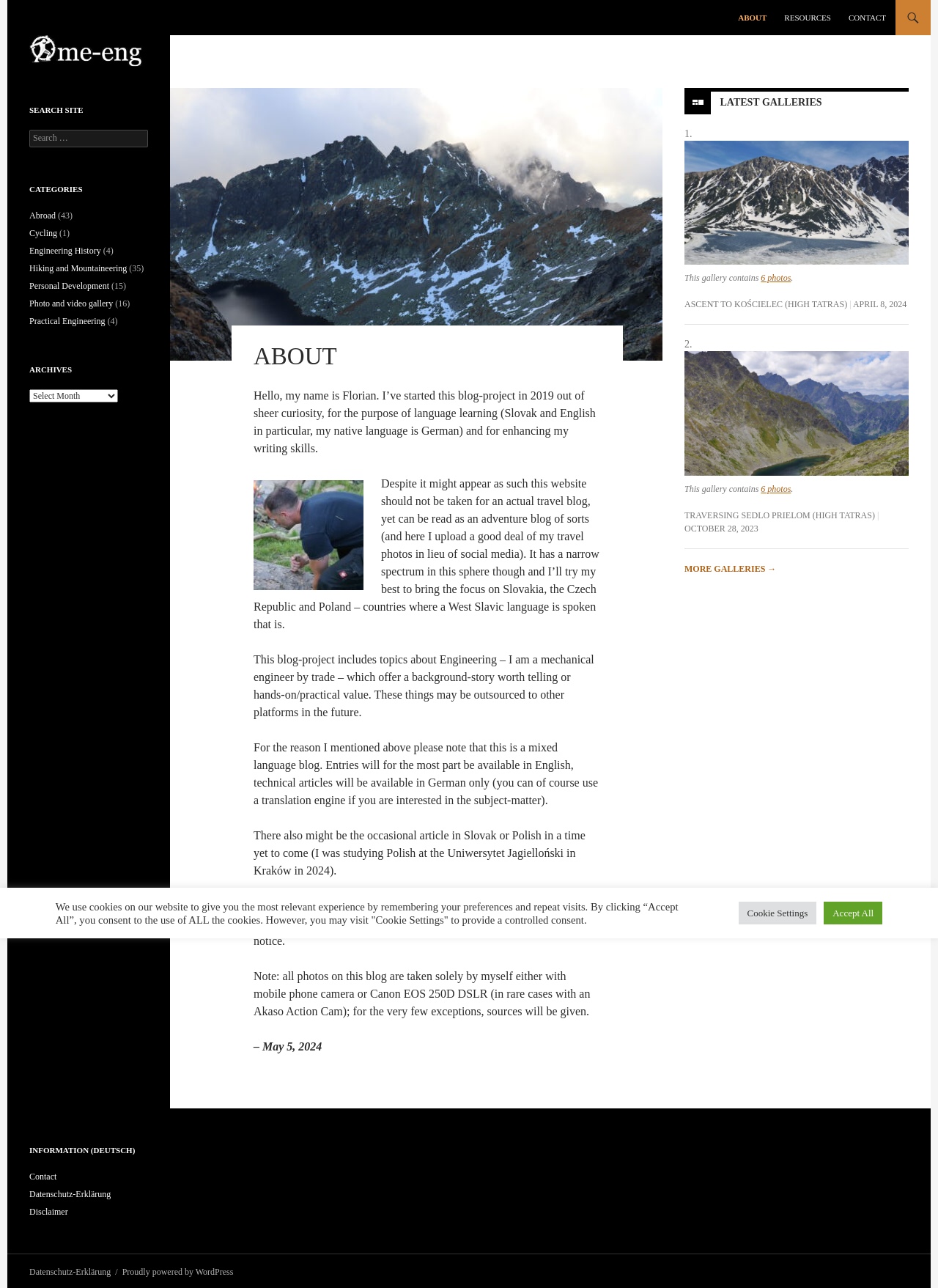Look at the image and give a detailed response to the following question: What type of camera was used to take some of the photos?

Some of the photos on this blog were taken with a Canon EOS 250D DSLR camera, as mentioned in the 'ABOUT' section of the webpage, where it is stated 'for the very few exceptions, sources will be given'.